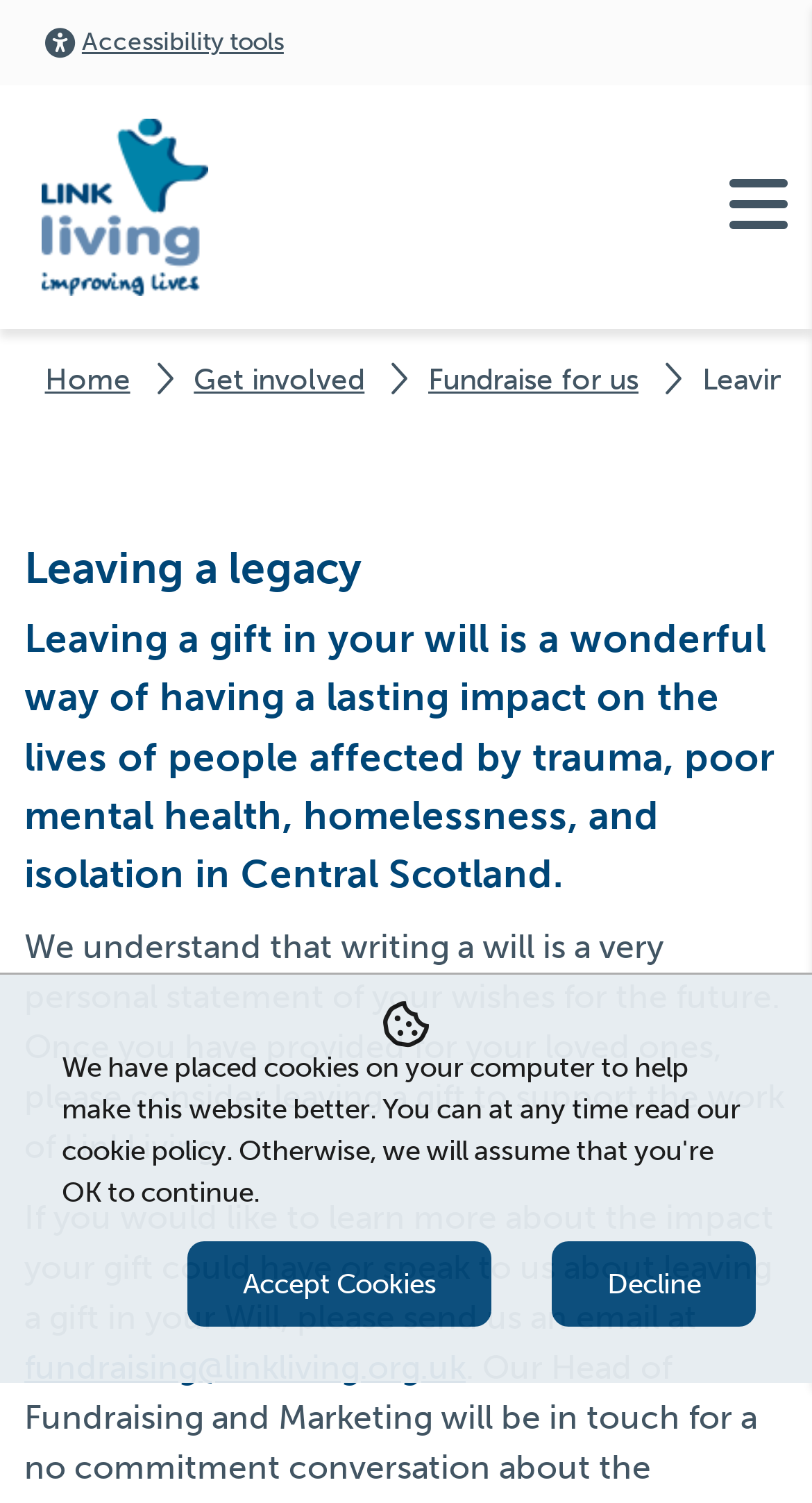Create an in-depth description of the webpage, covering main sections.

The webpage is about leaving a legacy, specifically about making a gift in one's will to support the work of LinkLiving, an organization that helps people affected by trauma, poor mental health, homelessness, and isolation in Central Scotland.

At the top left of the page, there is a link to accessibility tools, and next to it, a company logo that links to the home page. On the top right, there is a search icon.

Below the logo, there are three main navigation links: "Home", "Get involved", and "Fundraise for us". 

The main content of the page is divided into three sections. The first section has a heading "Leaving a legacy" and a subheading that explains the impact of leaving a gift in one's will. The second section has a paragraph of text that discusses the personal nature of writing a will and the possibility of leaving a gift to support LinkLiving's work. The third section has another paragraph of text that invites readers to learn more about the impact of their gift and provides an email address to contact for more information.

At the bottom of the page, there is a cookie notification with two buttons: "Accept Cookies" and "Decline".